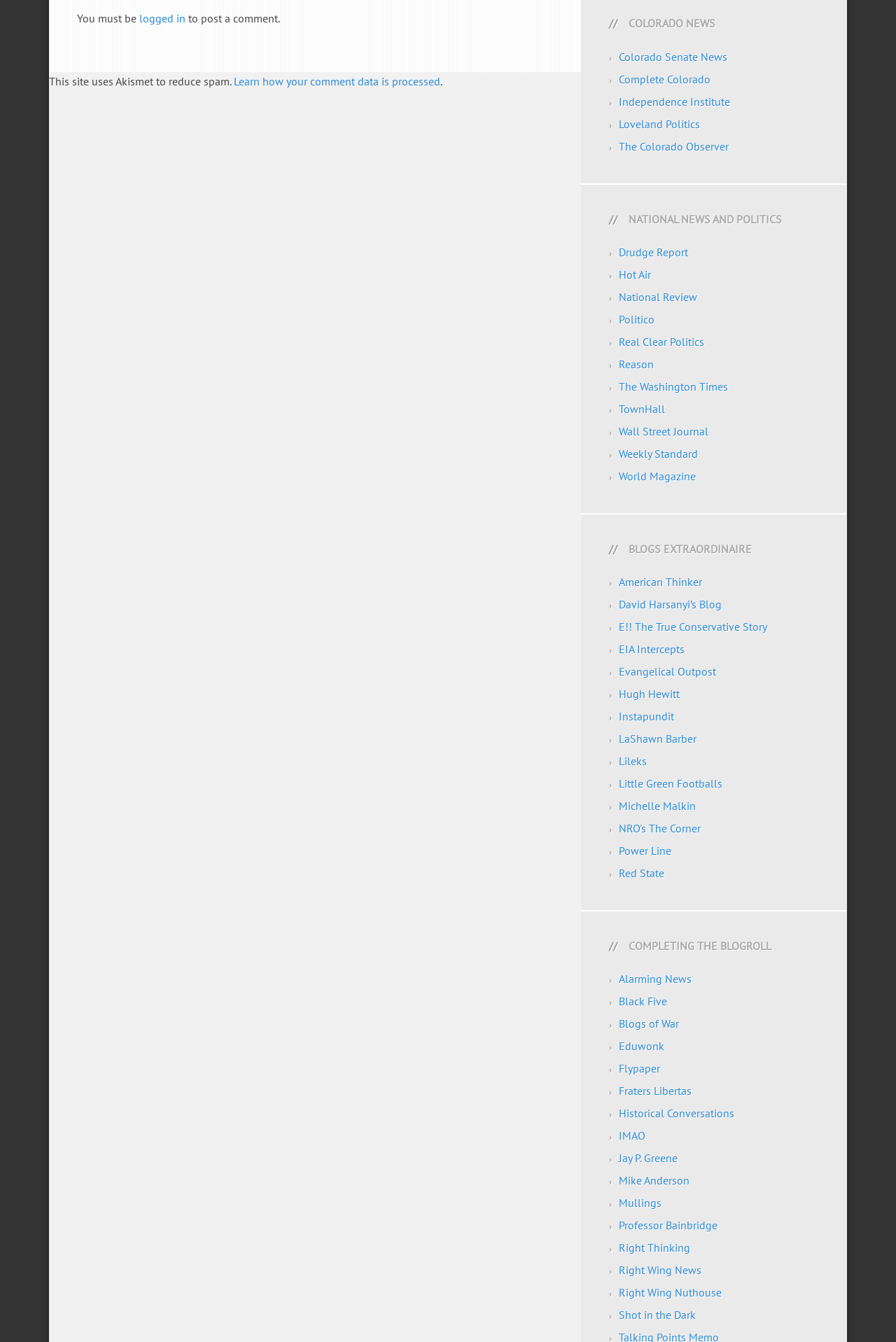Determine the bounding box coordinates for the clickable element required to fulfill the instruction: "Explore 'American Thinker'". Provide the coordinates as four float numbers between 0 and 1, i.e., [left, top, right, bottom].

[0.691, 0.428, 0.784, 0.439]